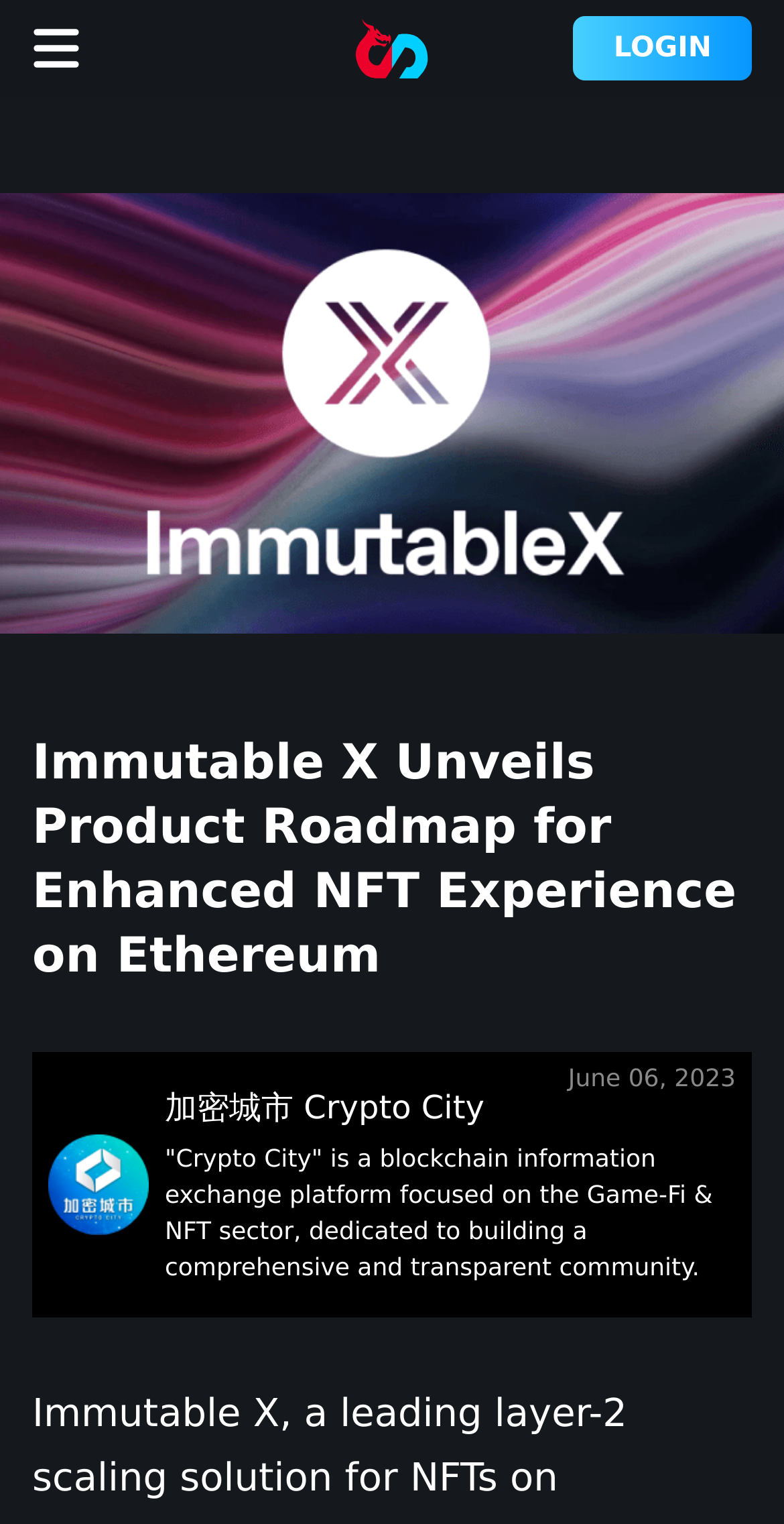What is the topic of the article?
Kindly offer a comprehensive and detailed response to the question.

I found the answer by looking at the heading element with the text 'Immutable X Unveils Product Roadmap for Enhanced NFT Experience on Ethereum' which is located at [0.041, 0.48, 0.959, 0.649]. This text is likely to be the topic of the article.